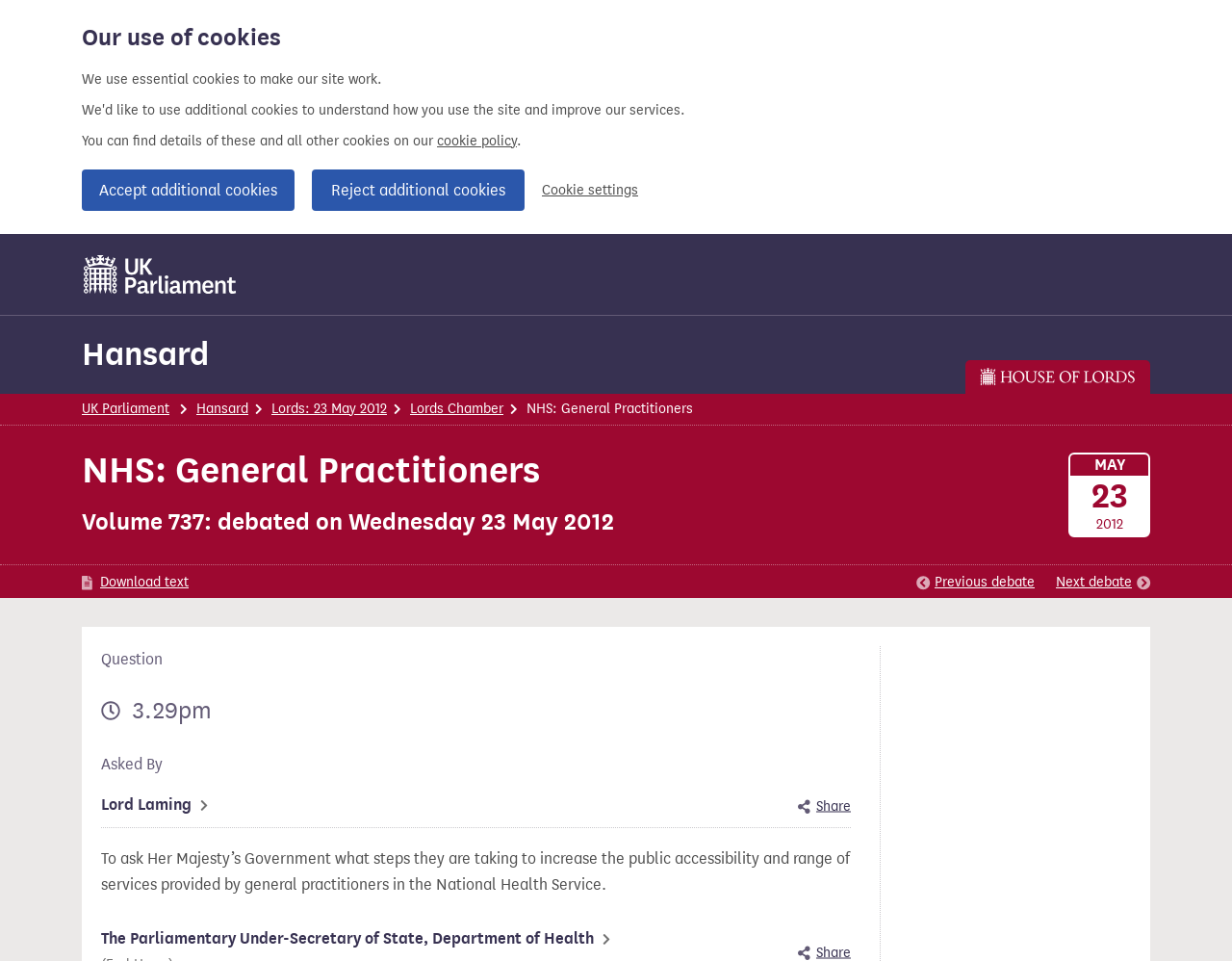What is the volume of the debated topic?
Based on the image, answer the question with as much detail as possible.

I found the answer by looking at the heading 'Volume 737: debated on Wednesday 23 May 2012' which indicates that the volume of the debated topic is 737.